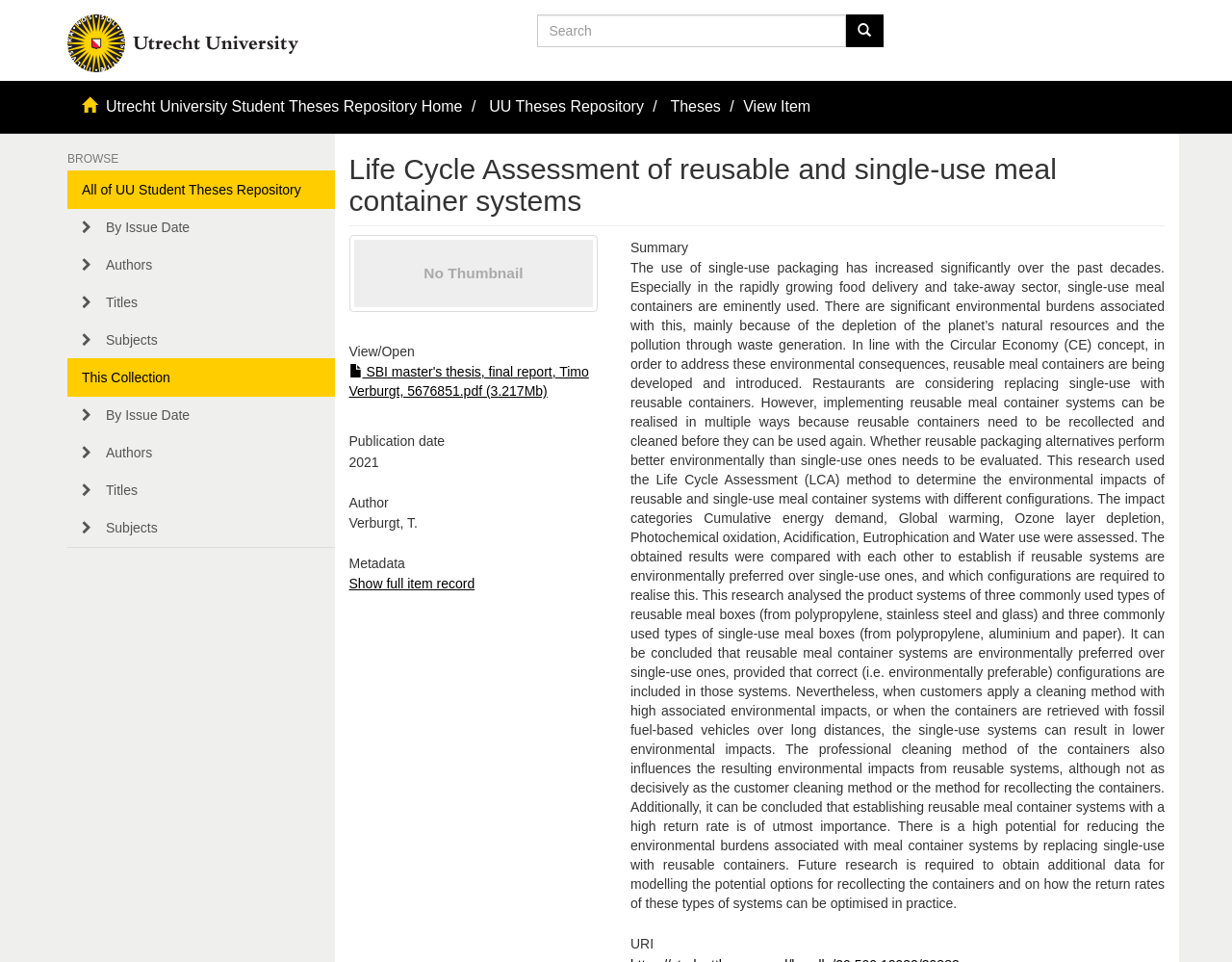Deliver a detailed narrative of the webpage's visual and textual elements.

This webpage is about a thesis titled "Life Cycle Assessment of reusable and single-use meal container systems" from Utrecht University Student Theses Repository. At the top, there is a search bar with a "Go" button to the right. Below the search bar, there are several links to navigate within the repository, including "Utrecht University Student Theses Repository Home", "UU Theses Repository", and "Theses". 

On the left side, there is a section with several links to browse the repository, including "By Issue Date", "Authors", "Titles", and "Subjects". 

The main content of the webpage is about the thesis, which includes a heading with the title, an image of the thesis cover, and a link to view or open the thesis. Below the title, there is information about the thesis, including the publication date, author, and metadata. 

There is a summary of the thesis, which discusses the environmental impacts of reusable and single-use meal container systems. The summary is quite long and provides detailed information about the research methodology and findings. 

At the bottom, there is a heading "URI" which likely provides a unique identifier for the thesis. Overall, the webpage is a detailed description of a thesis, providing information about the research topic, methodology, and findings.